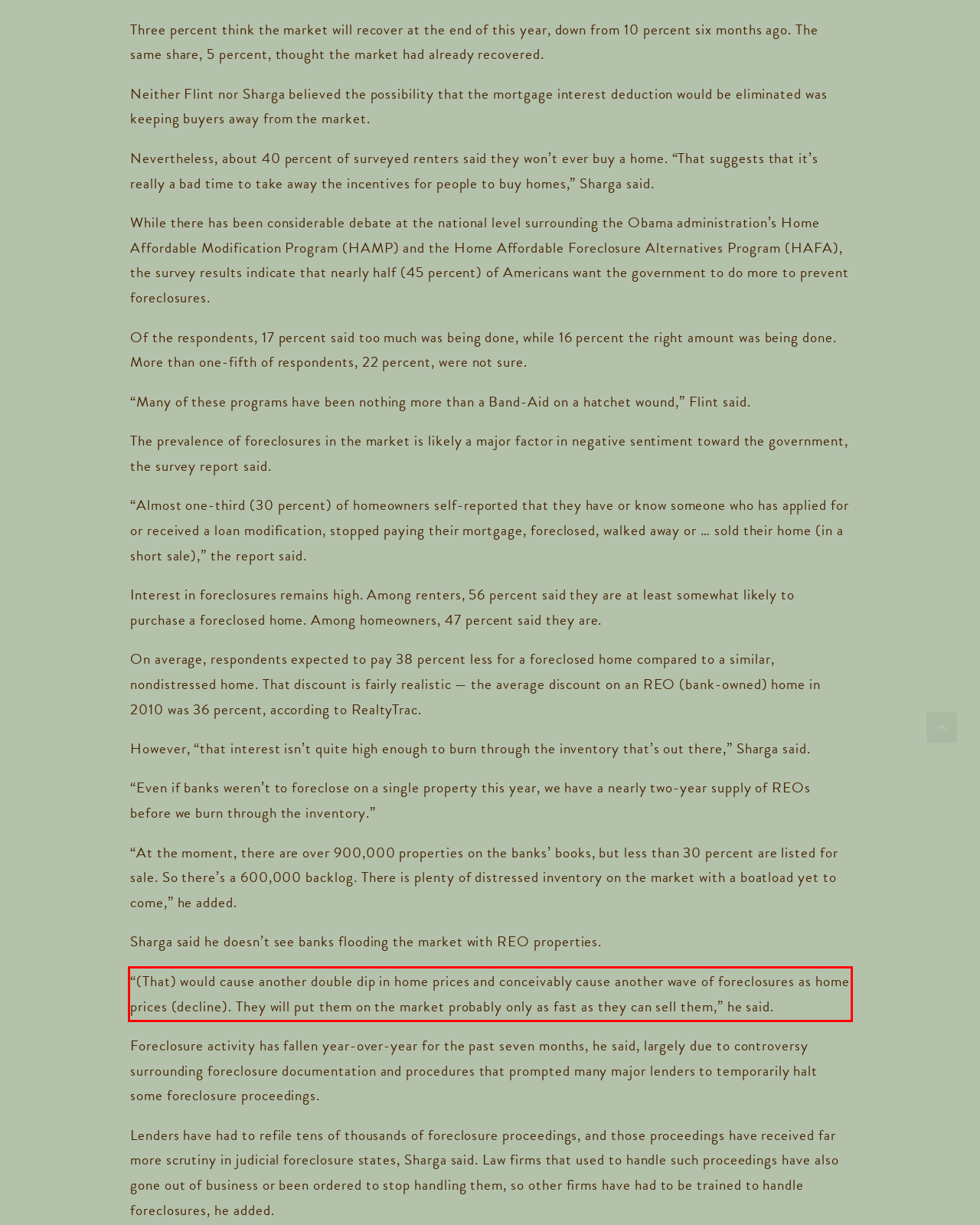You have a screenshot of a webpage where a UI element is enclosed in a red rectangle. Perform OCR to capture the text inside this red rectangle.

“(That) would cause another double dip in home prices and conceivably cause another wave of foreclosures as home prices (decline). They will put them on the market probably only as fast as they can sell them,” he said.